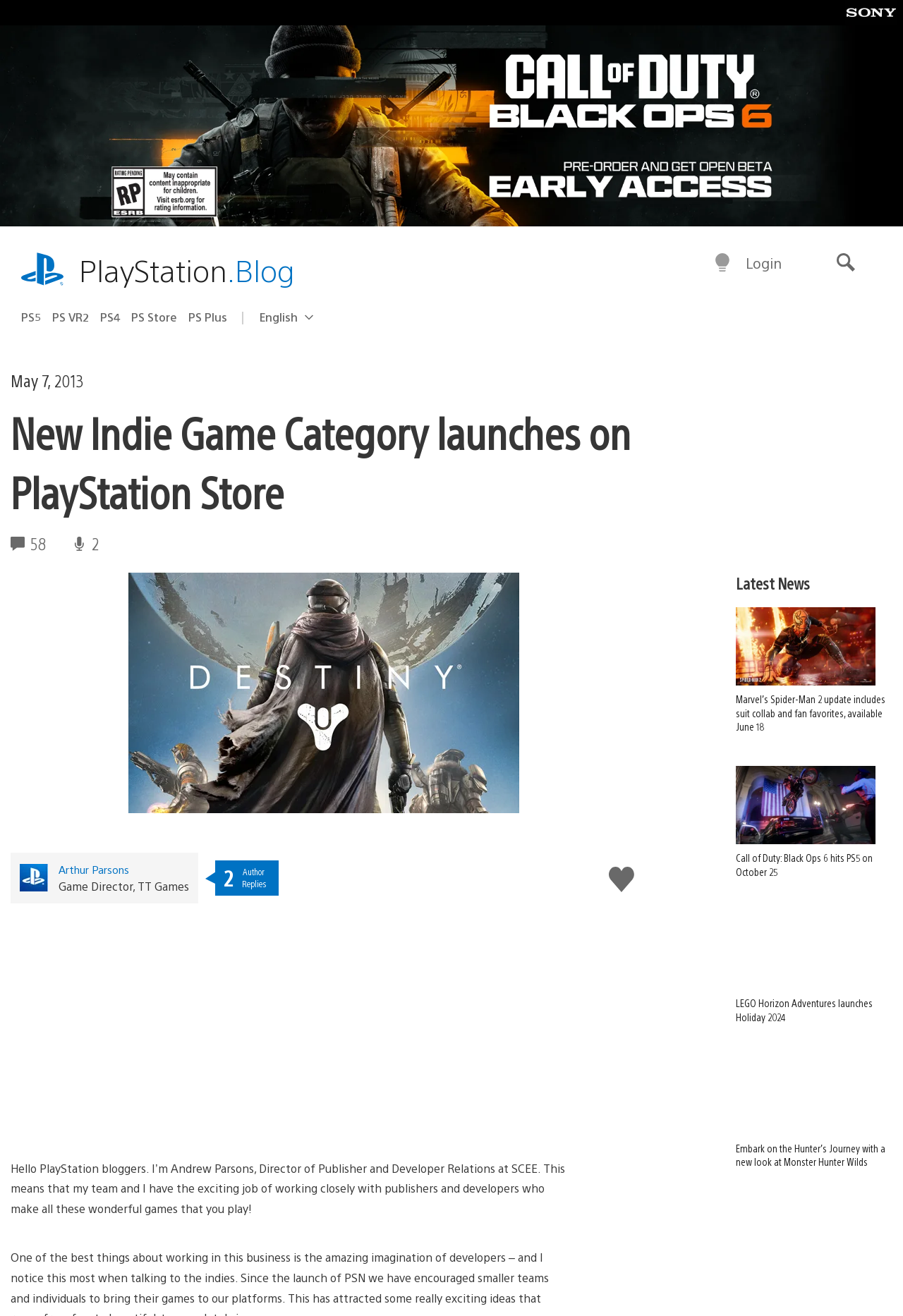What is the title or heading displayed on the webpage?

New Indie Game Category launches on PlayStation Store